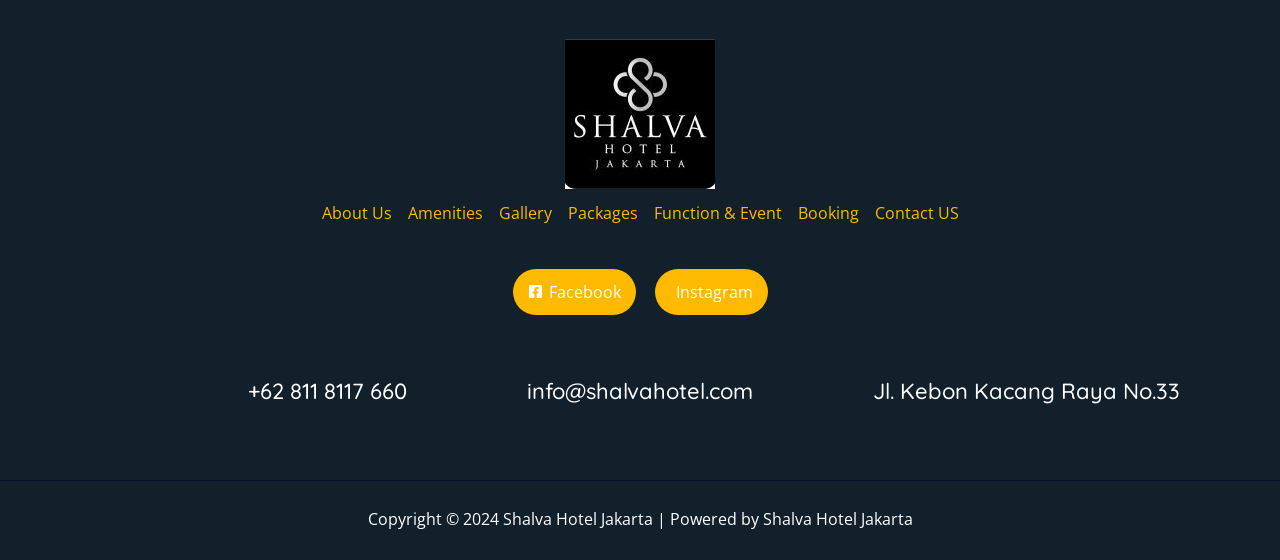What are the social media platforms available?
Refer to the image and give a detailed answer to the question.

I found the links to Facebook and Instagram in the footer section of the webpage, which suggests that the hotel has a presence on these social media platforms.